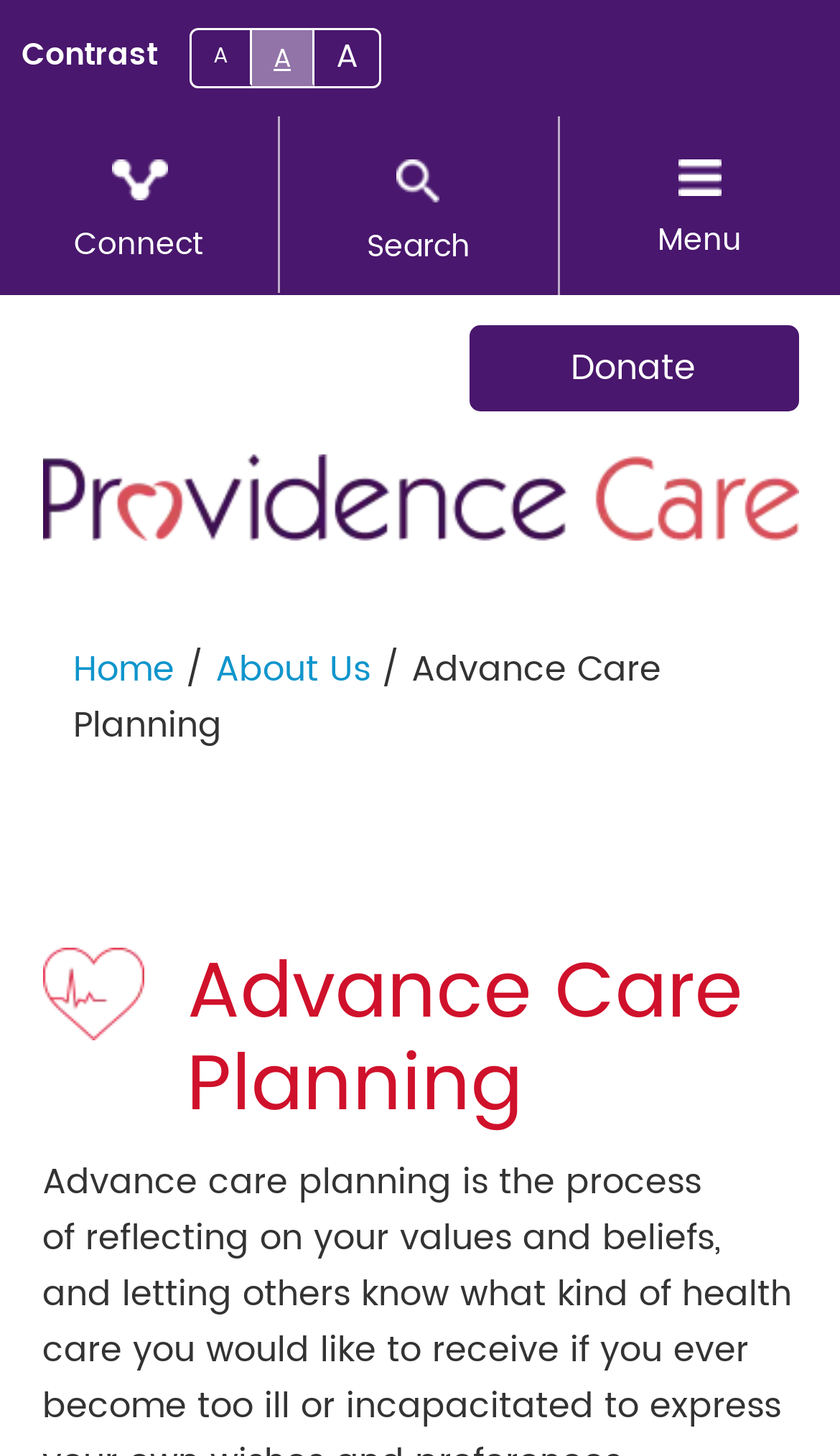Please answer the following question using a single word or phrase: 
How many buttons are on the webpage?

1